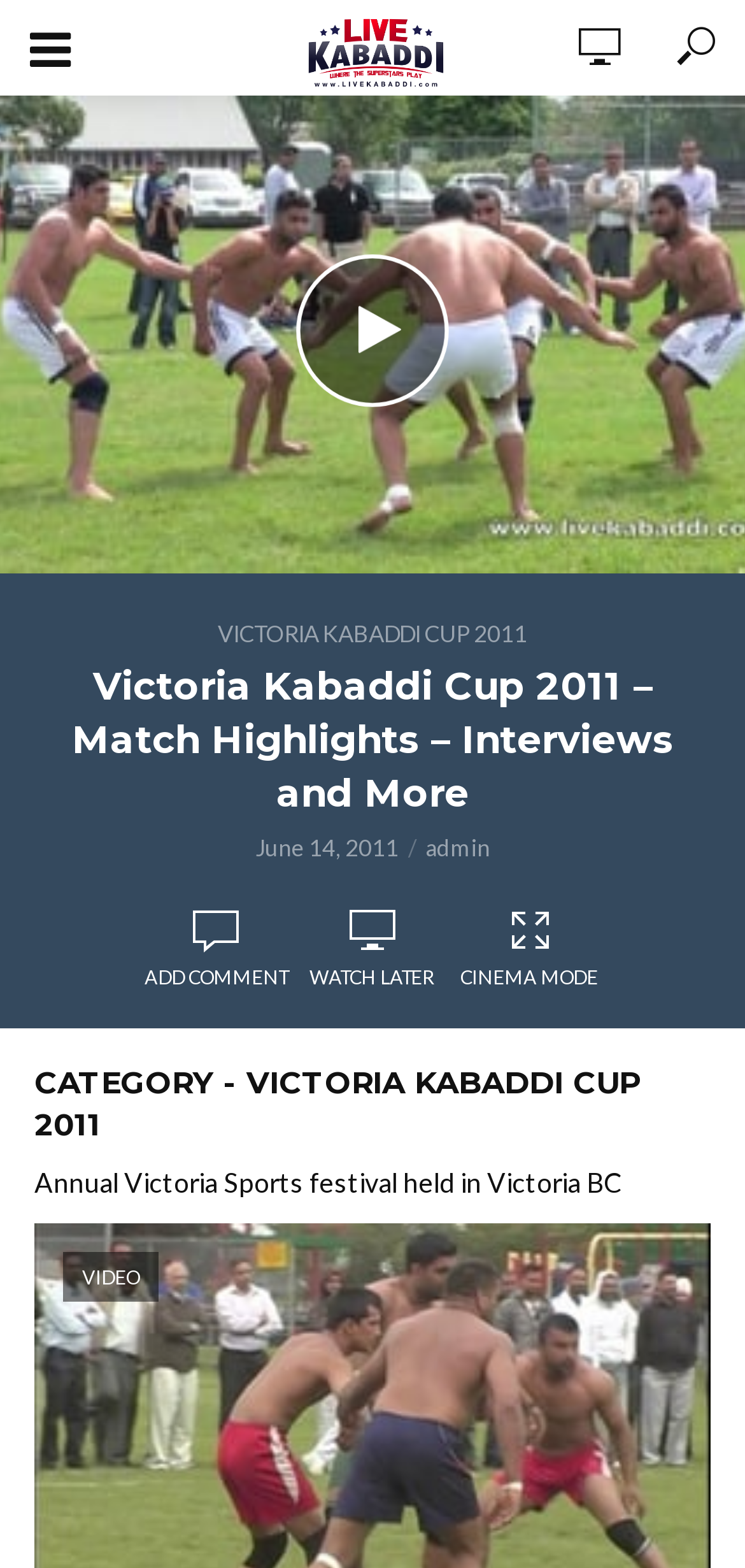What is the title or heading displayed on the webpage?

CATEGORY - VICTORIA KABADDI CUP 2011